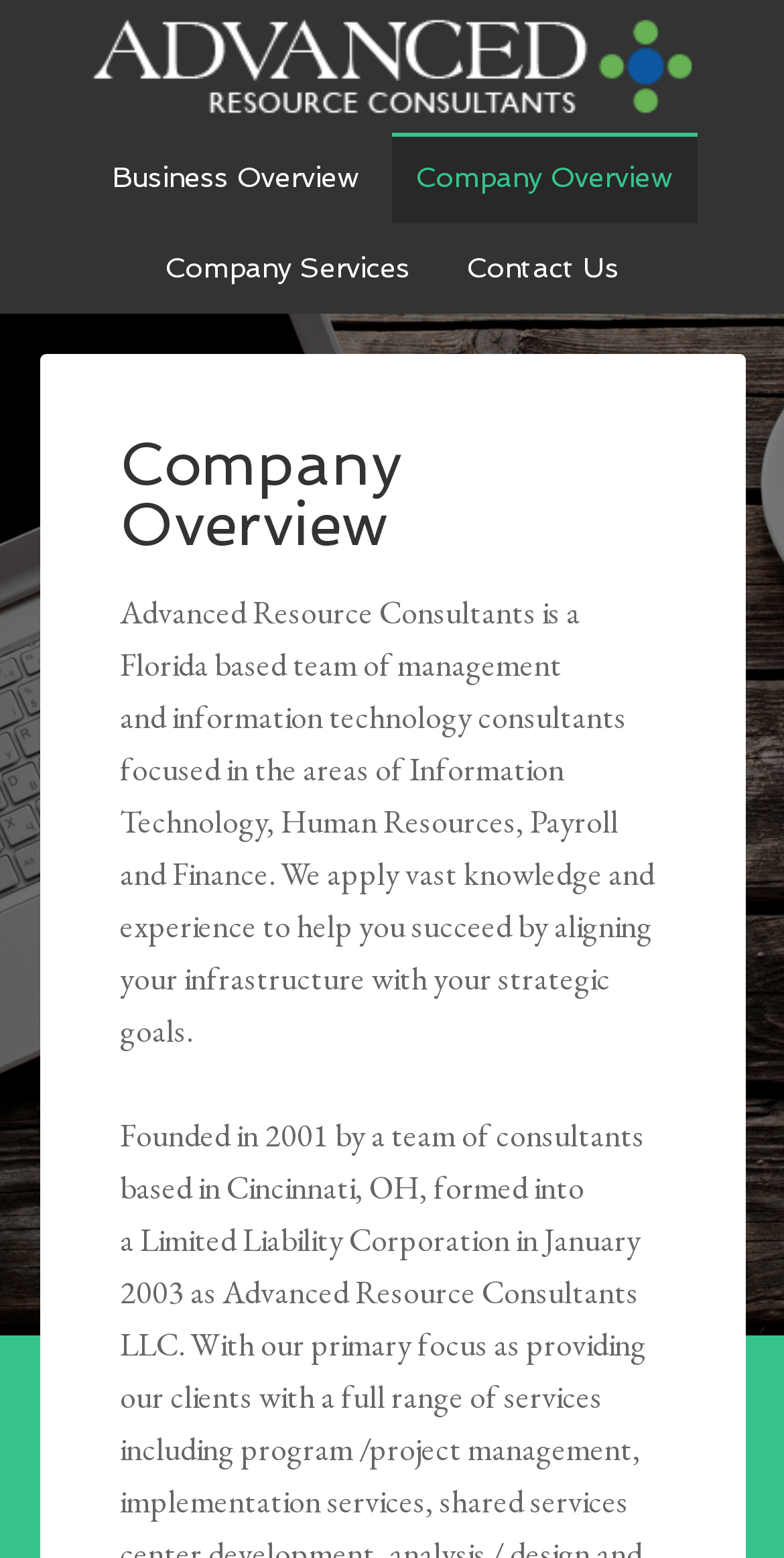Bounding box coordinates are specified in the format (top-left x, top-left y, bottom-right x, bottom-right y). All values are floating point numbers bounded between 0 and 1. Please provide the bounding box coordinate of the region this sentence describes: Contact Us

[0.564, 0.143, 0.821, 0.201]